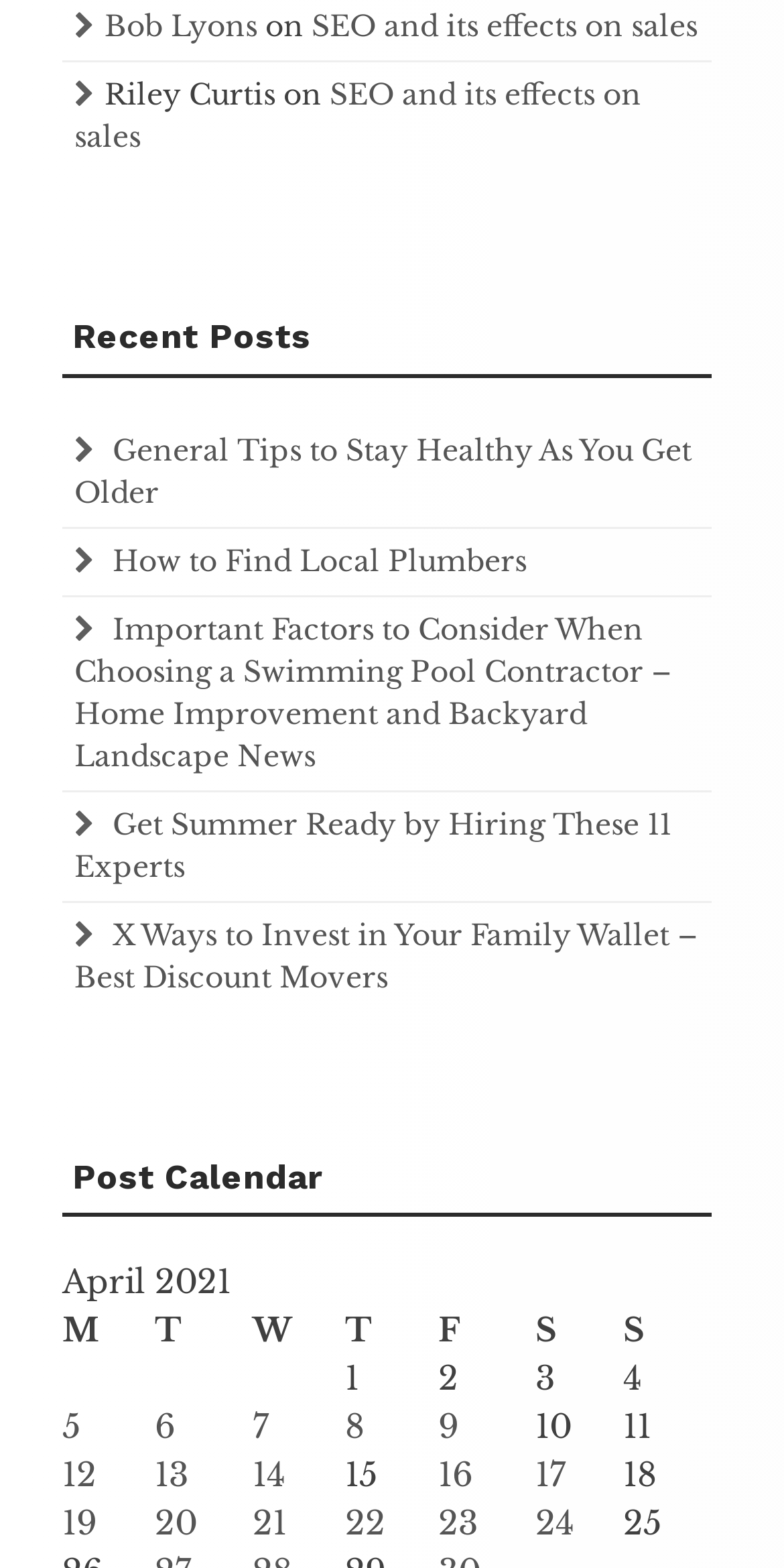What is the date of the first post in the calendar?
Please answer the question as detailed as possible.

The first post in the calendar is dated 'April 5, 2021', which is a link element with bounding box coordinates [0.079, 0.894, 0.198, 0.925].